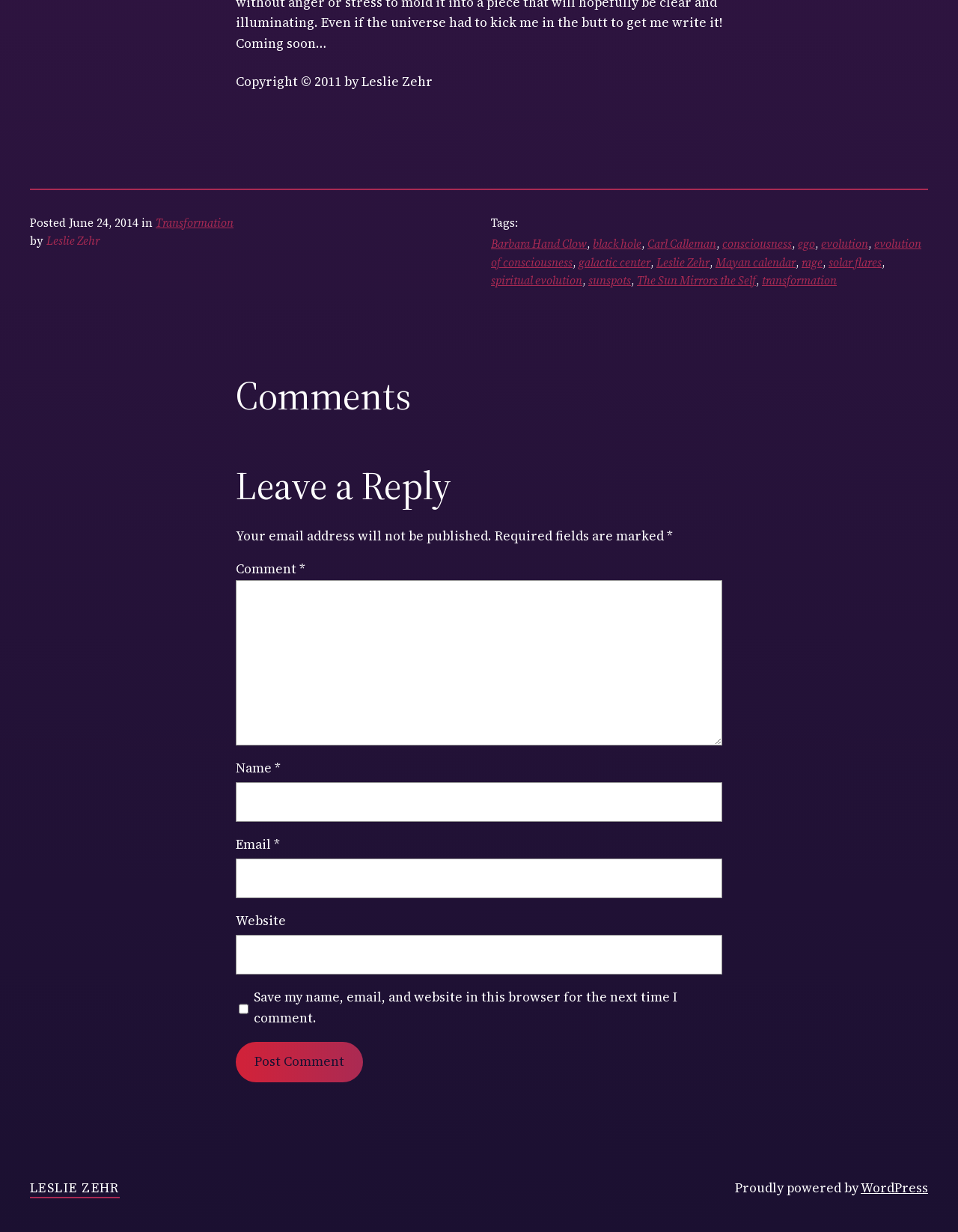Find the bounding box coordinates of the clickable area that will achieve the following instruction: "Click the 'Transformation' link".

[0.162, 0.174, 0.244, 0.187]